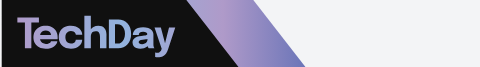What is the focus of the event represented by the logo?
Please respond to the question with a detailed and thorough explanation.

The caption states that the event focuses on technology and digital advancements in New Zealand, which is reflected in the dynamic visual representation of the logo.